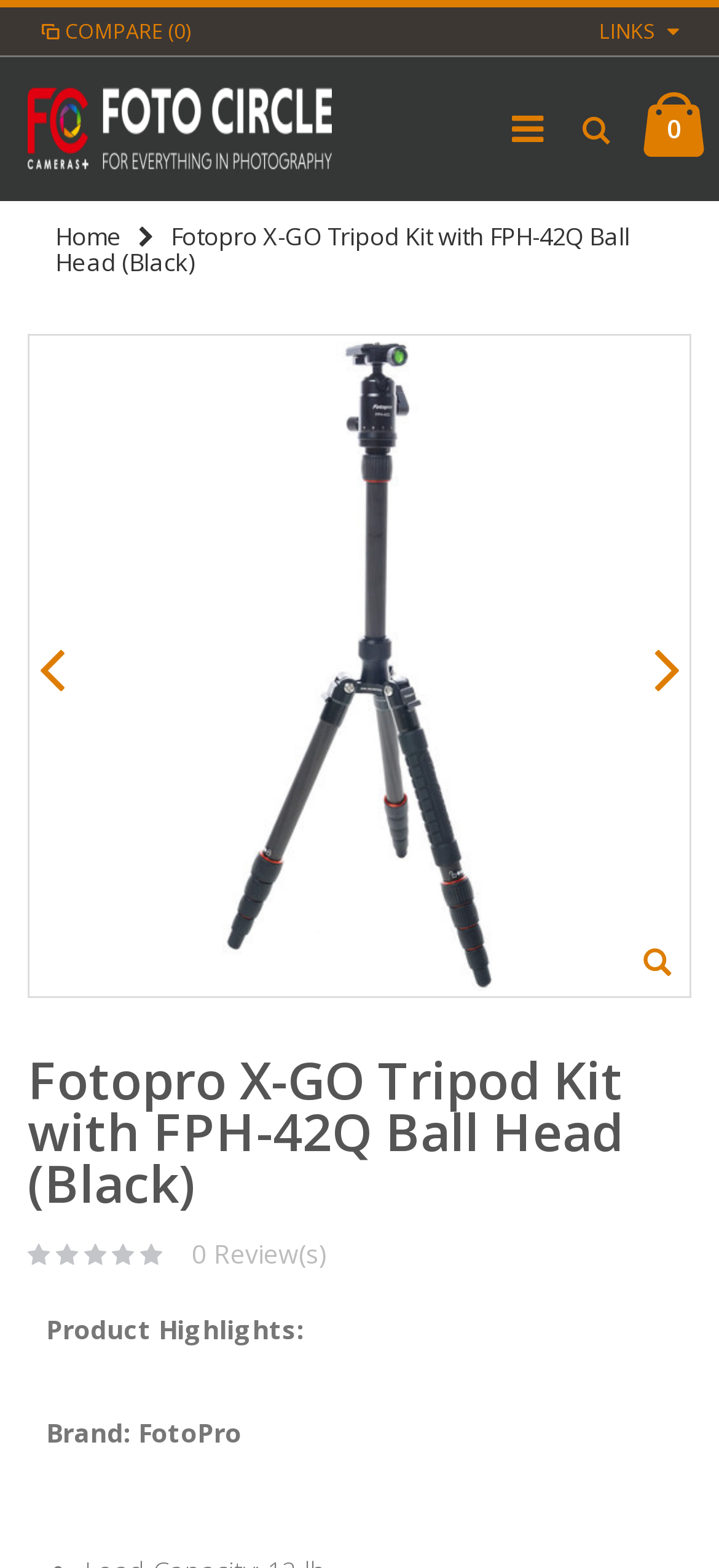Is there a compare feature available for this product?
Provide an in-depth and detailed answer to the question.

I found that there is a compare feature available for this product by looking at the link 'COMPARE (0)' which suggests that the product can be compared with others.